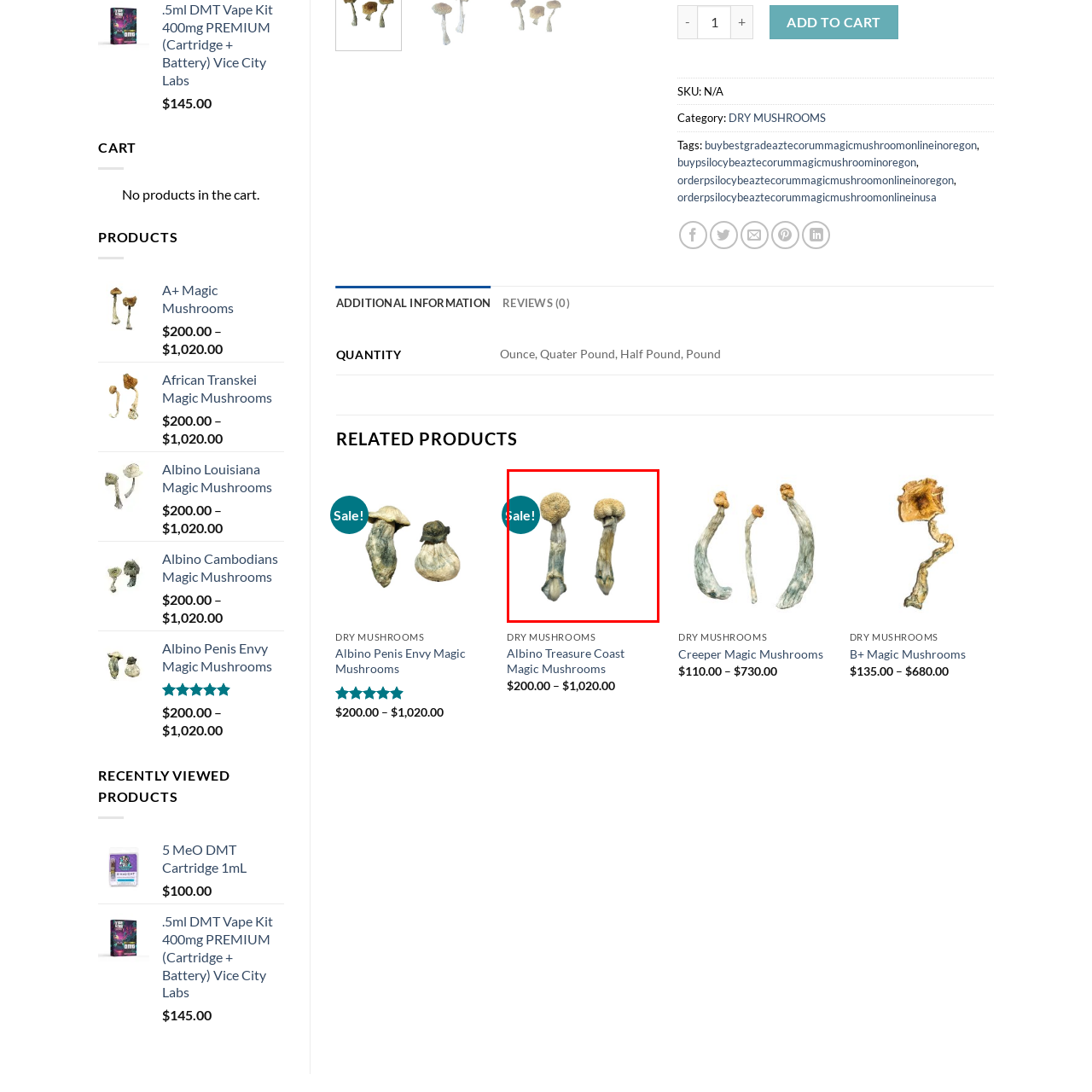Explain comprehensively what is shown in the image marked by the red outline.

The image showcases two distinct mushrooms, characterized by their elongated stems and rounded caps. The caps display a light tan color with a slightly textured appearance, hinting at their premium nature. A vibrant "Sale!" badge in teal is prominently displayed to the left, emphasizing a promotional offer on these mushrooms. This enticing visual invites potential buyers to explore the unique qualities and pricing of the featured products.